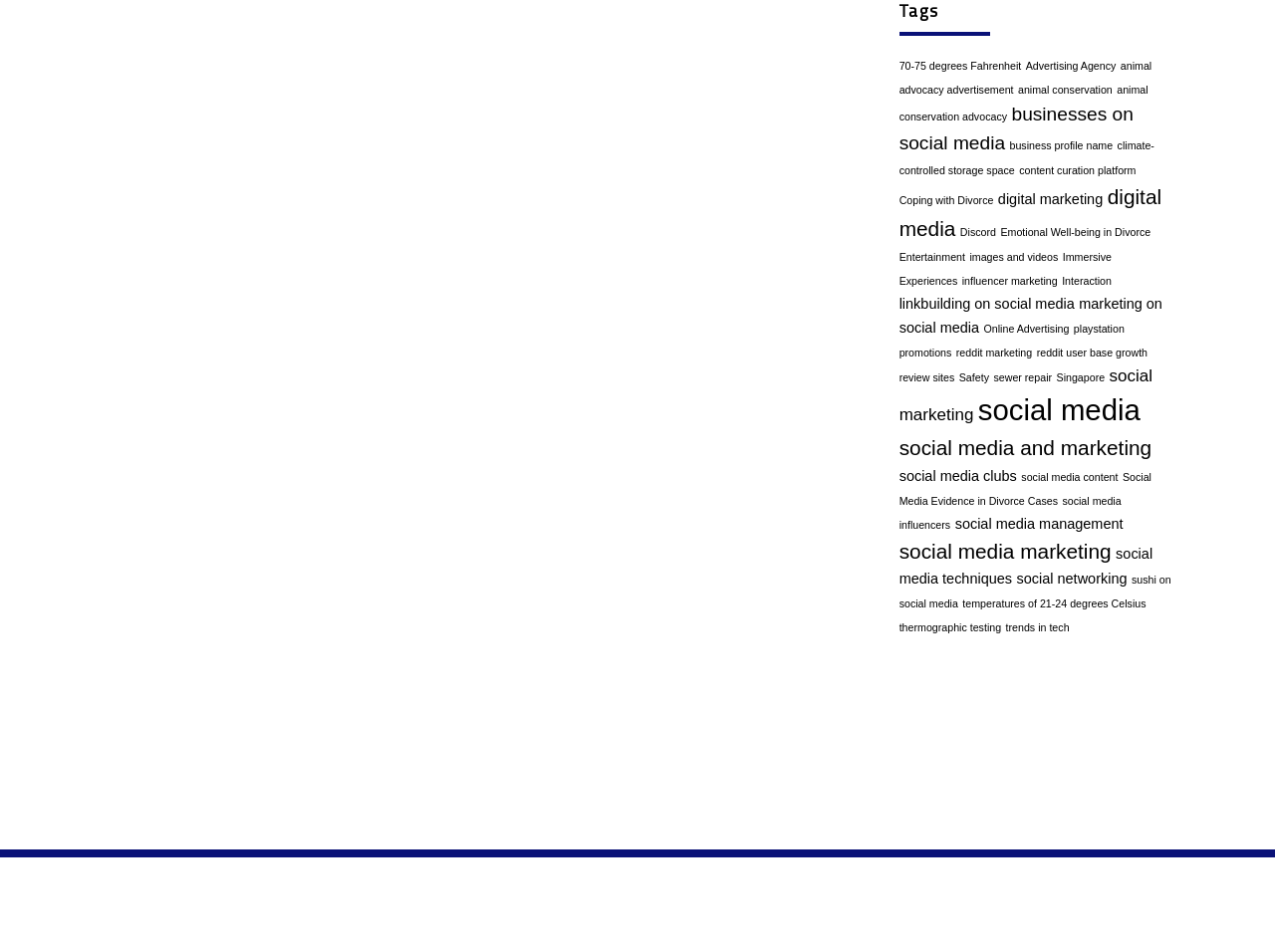What is the topic of the link with 14 items?
Please answer the question with a single word or phrase, referencing the image.

social media